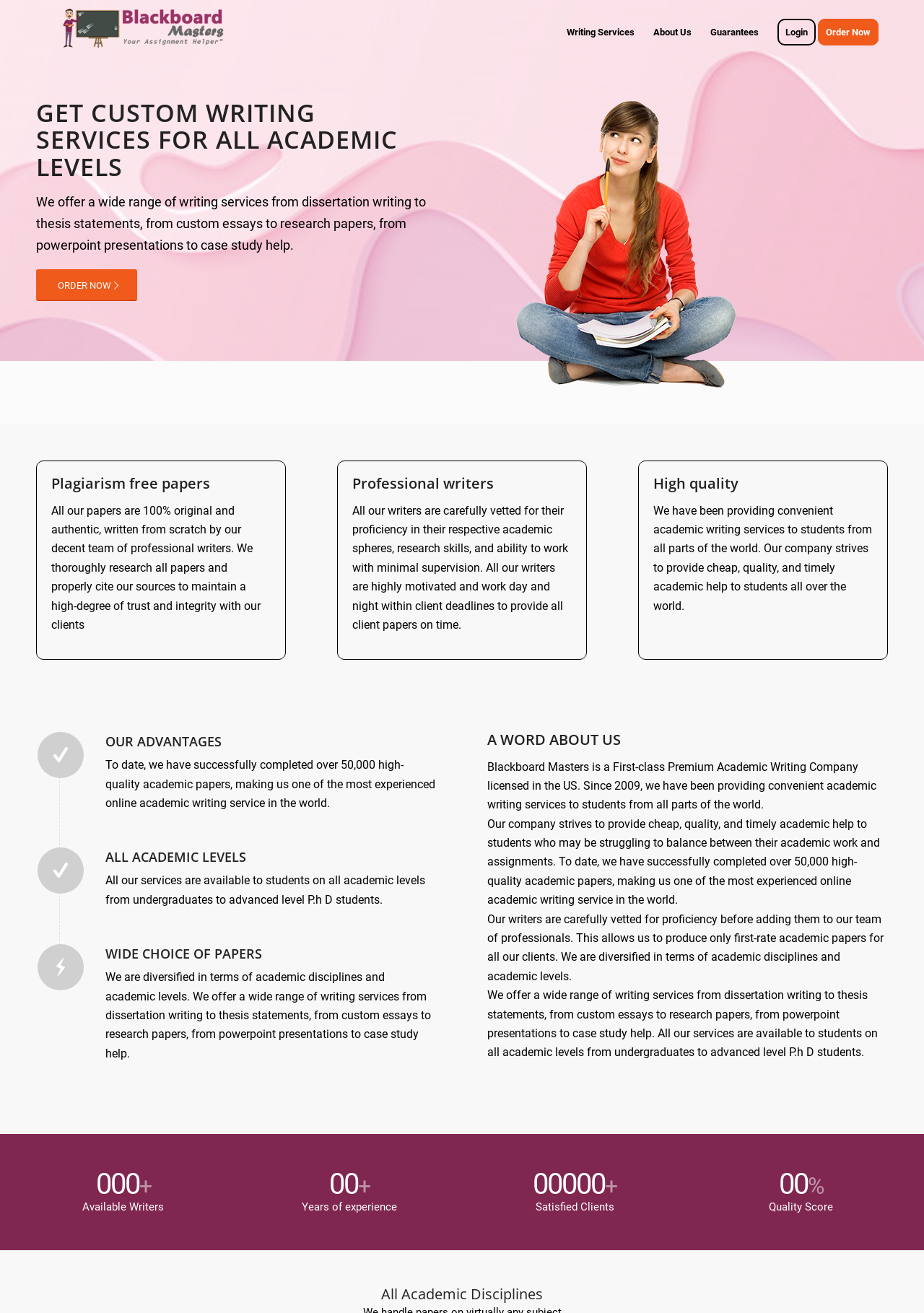What services does the company provide?
Answer the question with a single word or phrase derived from the image.

Academic writing services